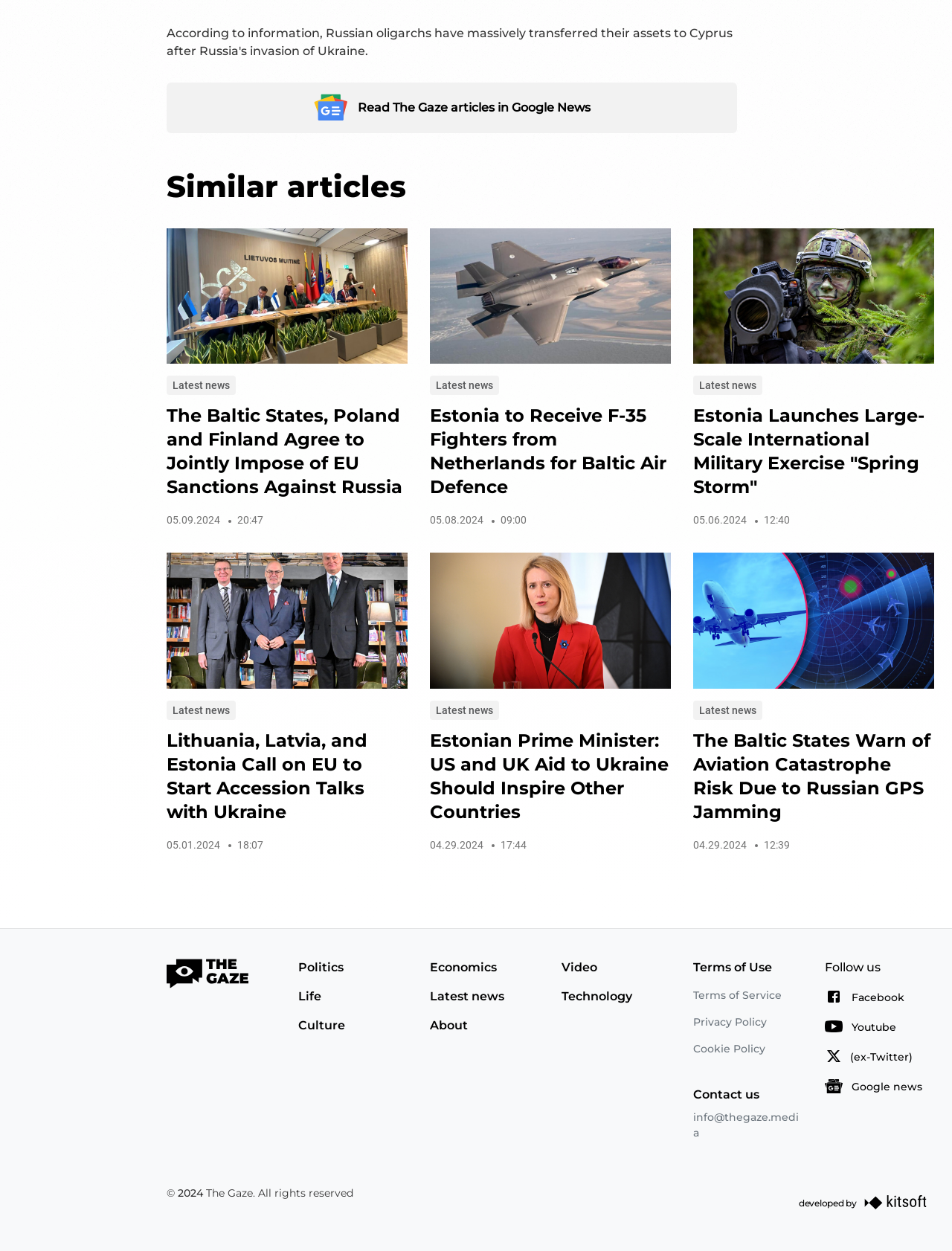Given the element description, predict the bounding box coordinates in the format (top-left x, top-left y, bottom-right x, bottom-right y), using floating point numbers between 0 and 1: Google news

[0.866, 0.861, 0.981, 0.876]